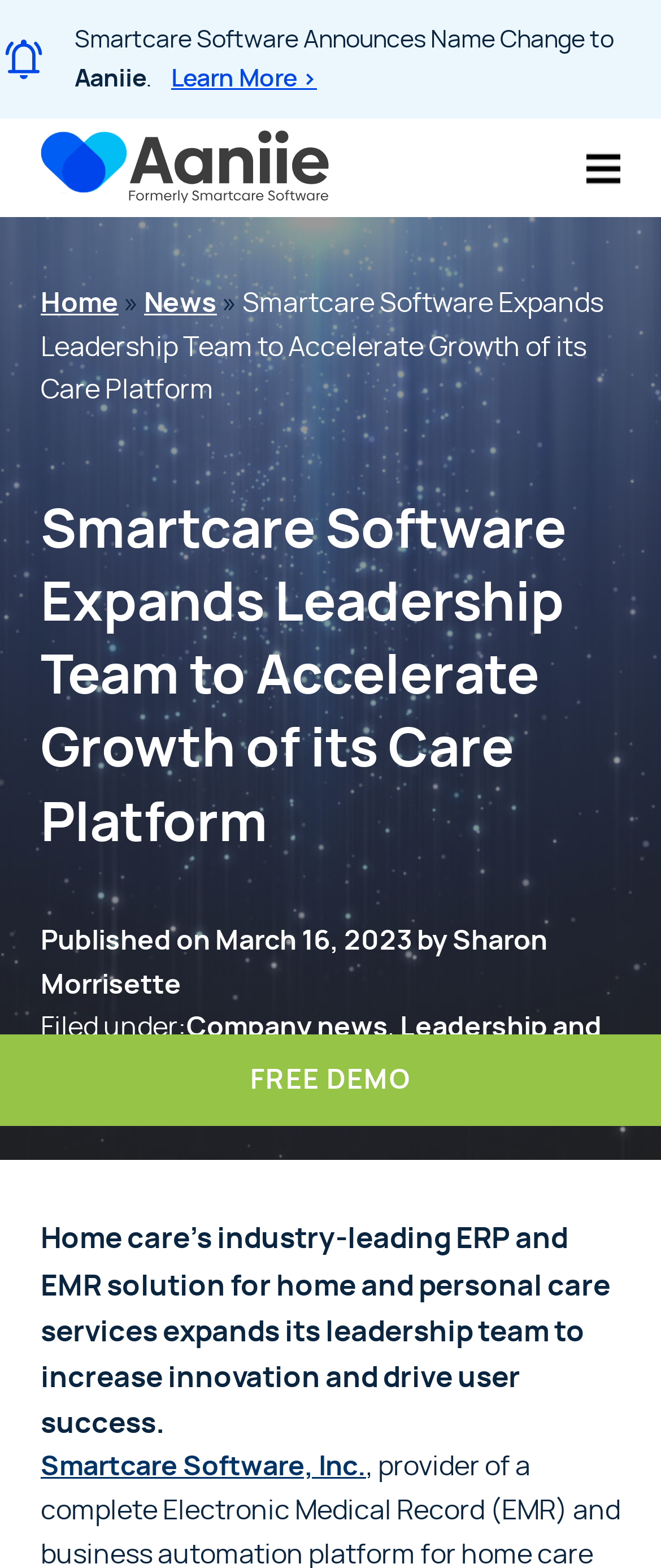Pinpoint the bounding box coordinates of the element you need to click to execute the following instruction: "Visit the 'Home' page". The bounding box should be represented by four float numbers between 0 and 1, in the format [left, top, right, bottom].

[0.062, 0.185, 0.179, 0.202]